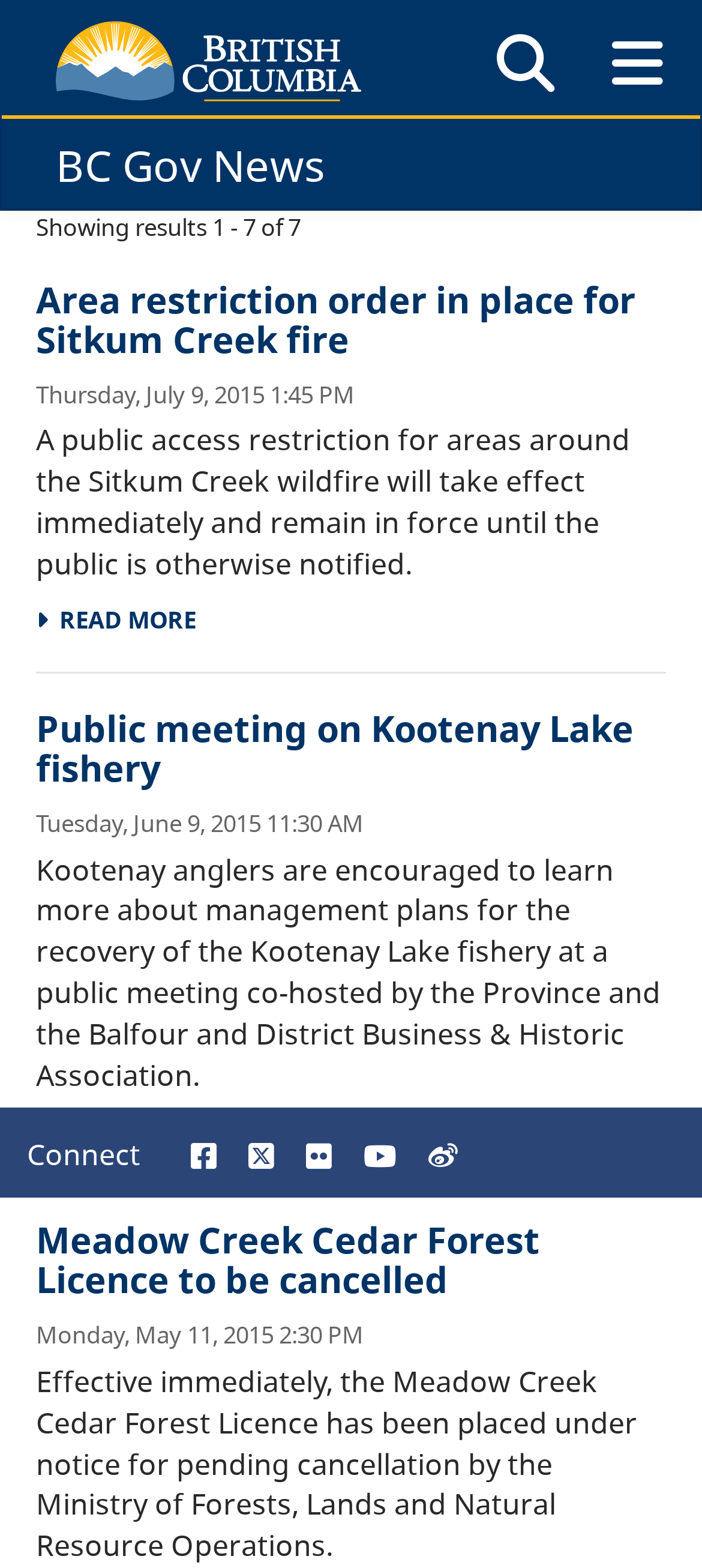Determine the bounding box for the UI element that matches this description: "View all Social Media".

[0.587, 0.767, 0.962, 0.788]